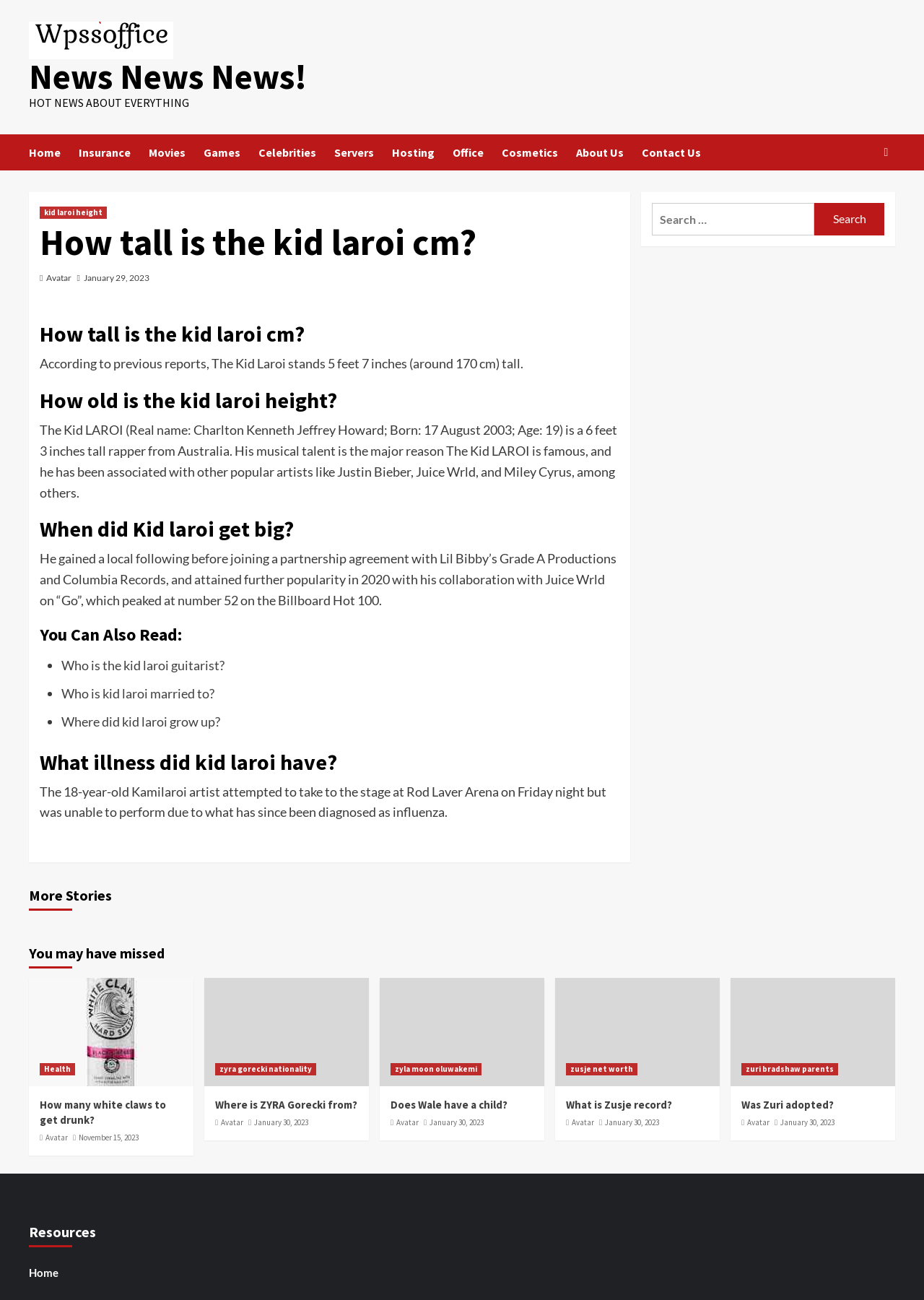Provide an in-depth caption for the elements present on the webpage.

This webpage appears to be a news article or blog post about The Kid Laroi, an Australian rapper. At the top of the page, there is a header section with a title "How tall is the kid laroi cm?" and a navigation menu with links to various categories such as "Home", "Insurance", "Movies", and more.

Below the header, there is a main content section that contains the article about The Kid Laroi. The article is divided into several sections, each with a heading and a brief description. The sections include "How tall is the kid laroi cm?", "How old is the kid laroi height?", "When did Kid laroi get big?", and more.

Each section contains a brief paragraph of text that provides information about The Kid Laroi's height, age, and career. There are also links to related articles or topics, such as "Who is the kid laroi guitarist?" and "Where did kid laroi grow up?".

On the right-hand side of the page, there is a complementary section that contains a search bar and a list of related articles or topics. The search bar allows users to search for specific keywords or topics.

Below the main content section, there are several figure sections that contain images and captions. Each figure section has a heading and a brief description, and they appear to be related to different topics or articles.

Overall, the webpage appears to be a news article or blog post that provides information about The Kid Laroi's life and career, with links to related topics and articles.